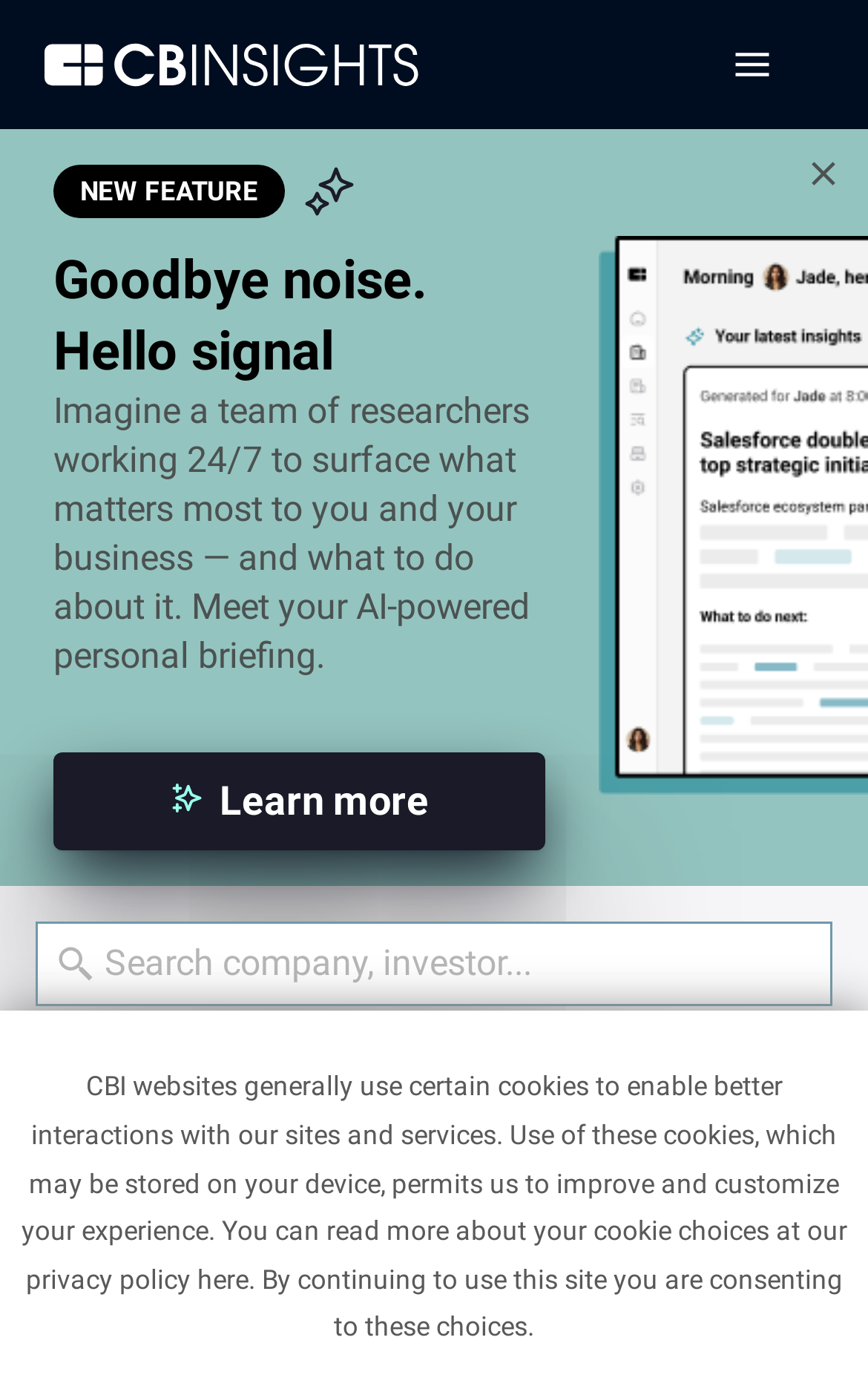Determine the bounding box coordinates for the UI element matching this description: "Unclaimed".

[0.626, 0.79, 0.903, 0.84]